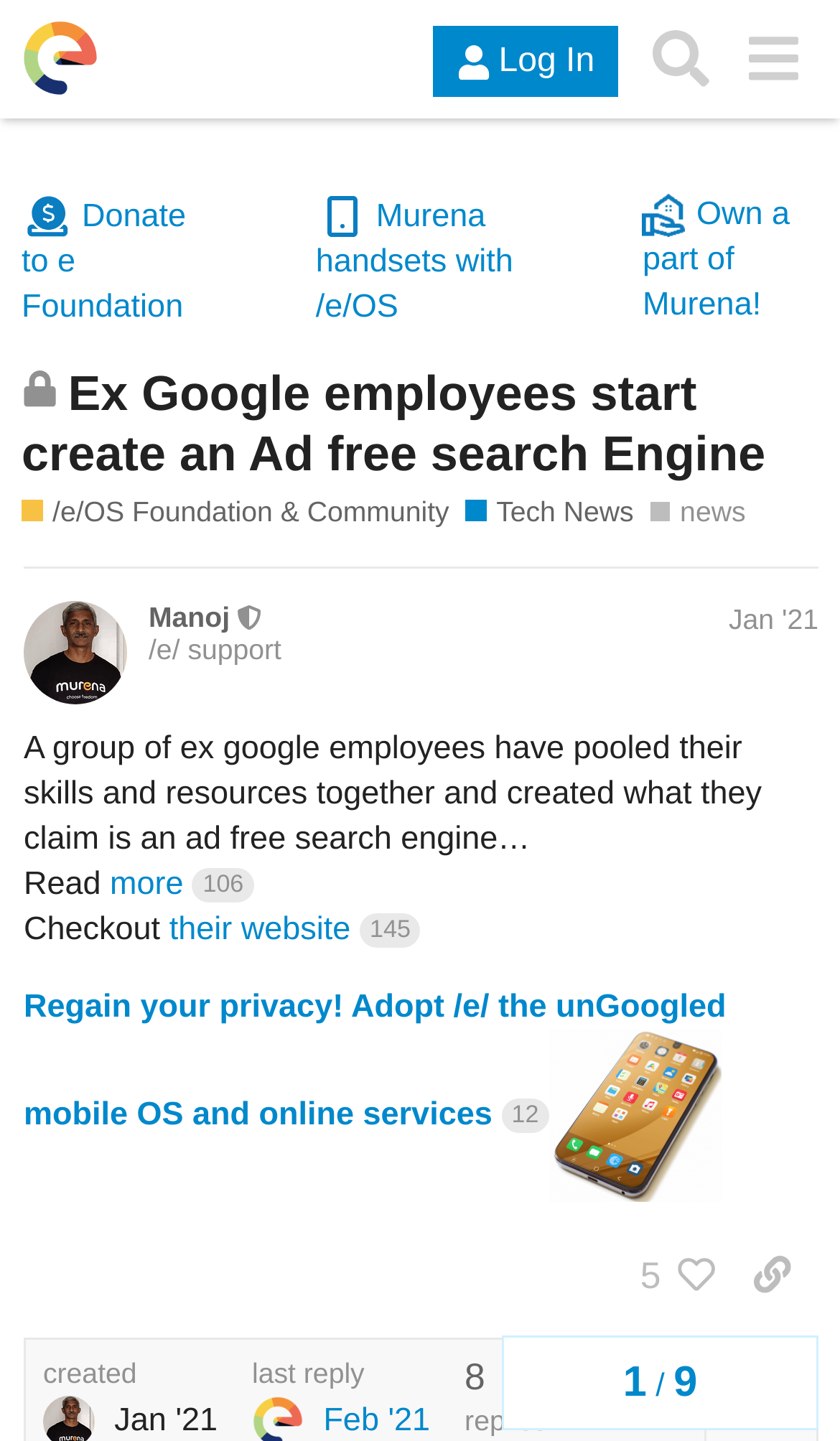Please determine the bounding box coordinates of the area that needs to be clicked to complete this task: 'Read the blog'. The coordinates must be four float numbers between 0 and 1, formatted as [left, top, right, bottom].

None